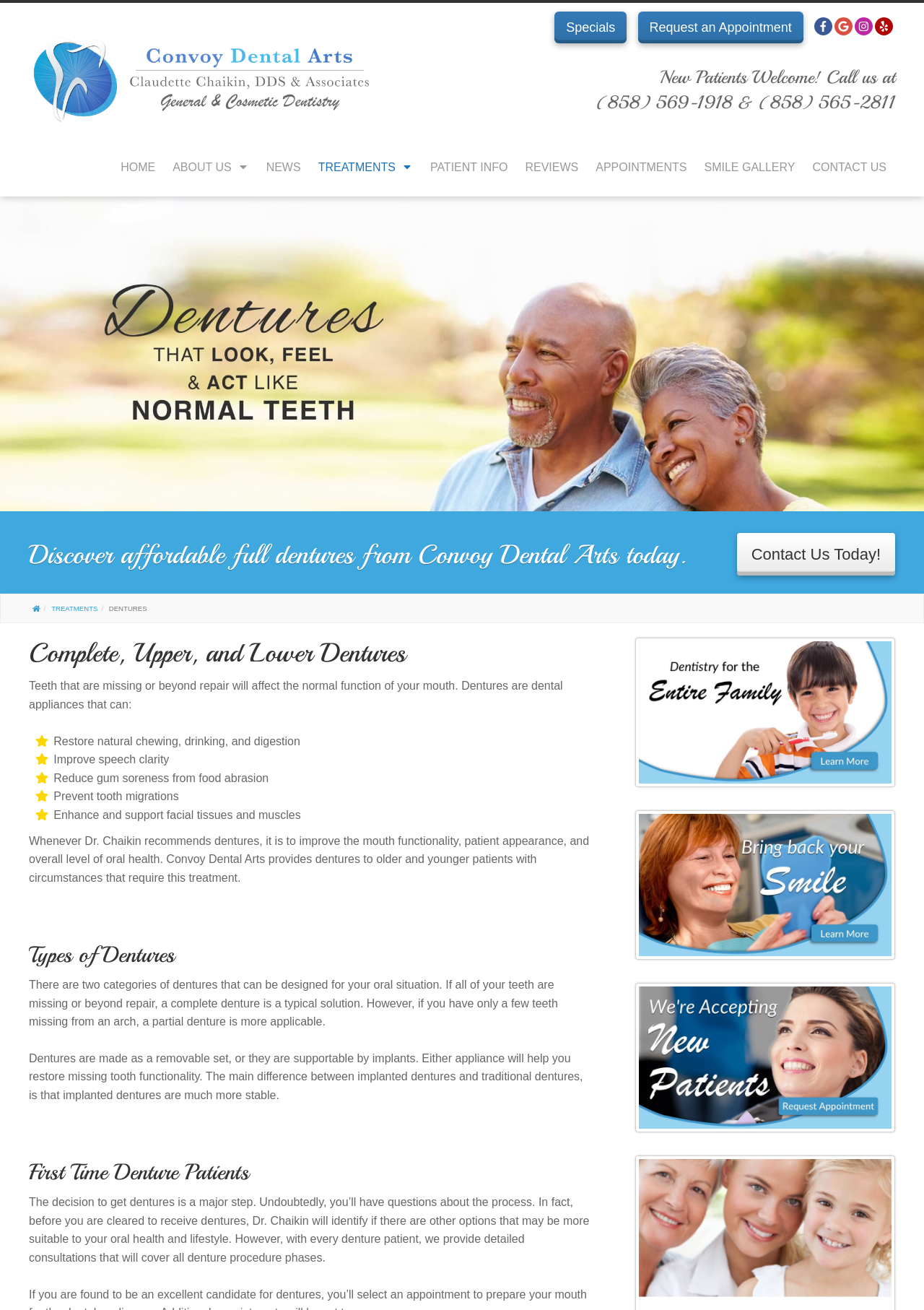What is the difference between implanted dentures and traditional dentures?
Give a detailed explanation using the information visible in the image.

I found the difference between implanted dentures and traditional dentures by reading the static text element that says 'The main difference between implanted dentures and traditional dentures, is that implanted dentures are much more stable.'